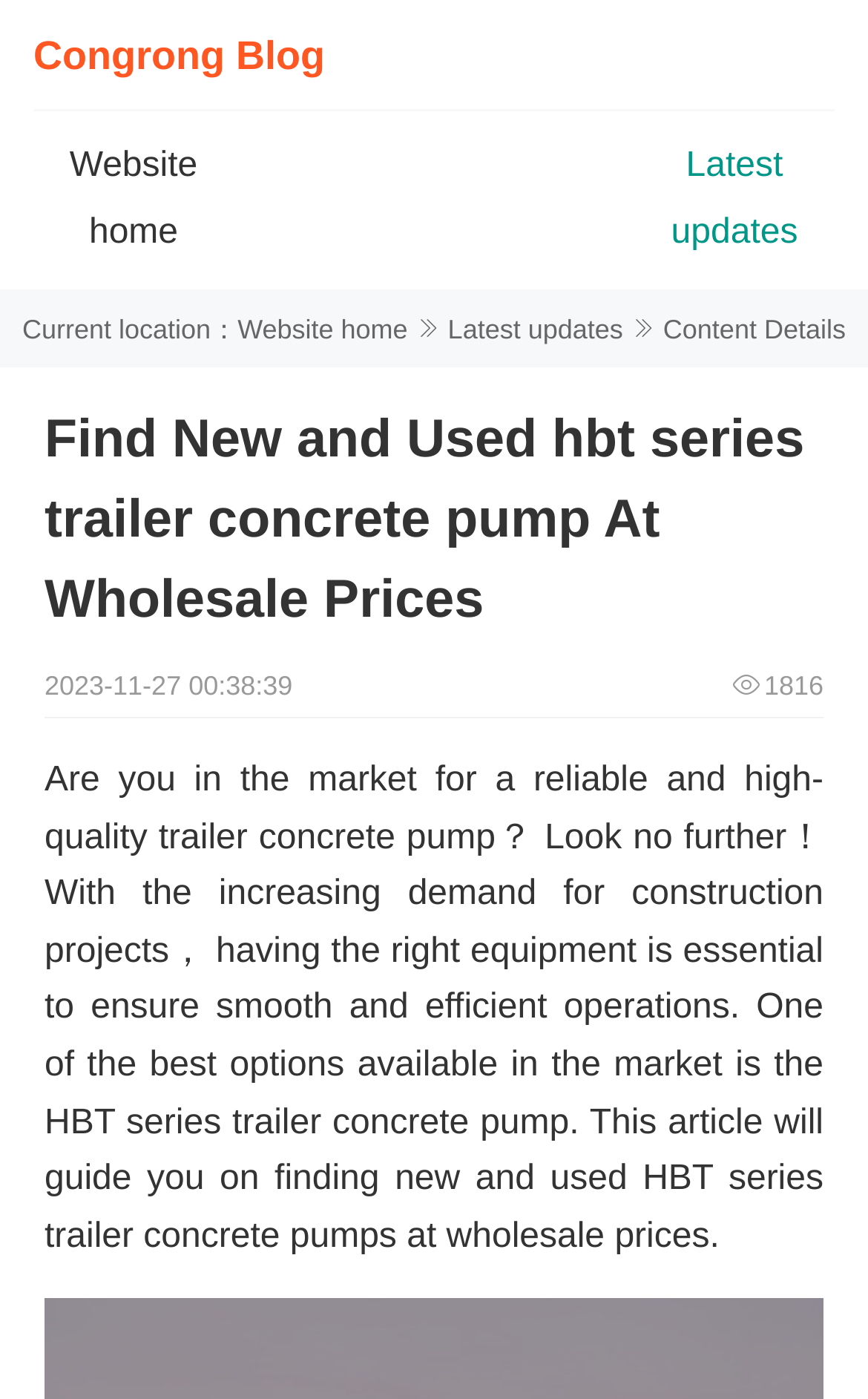Refer to the image and provide an in-depth answer to the question: 
What is the date of the article?

I found the date of the article by looking at the static text element with the content '2023-11-27 00:38:39' which is located at the top of the webpage, below the main heading.